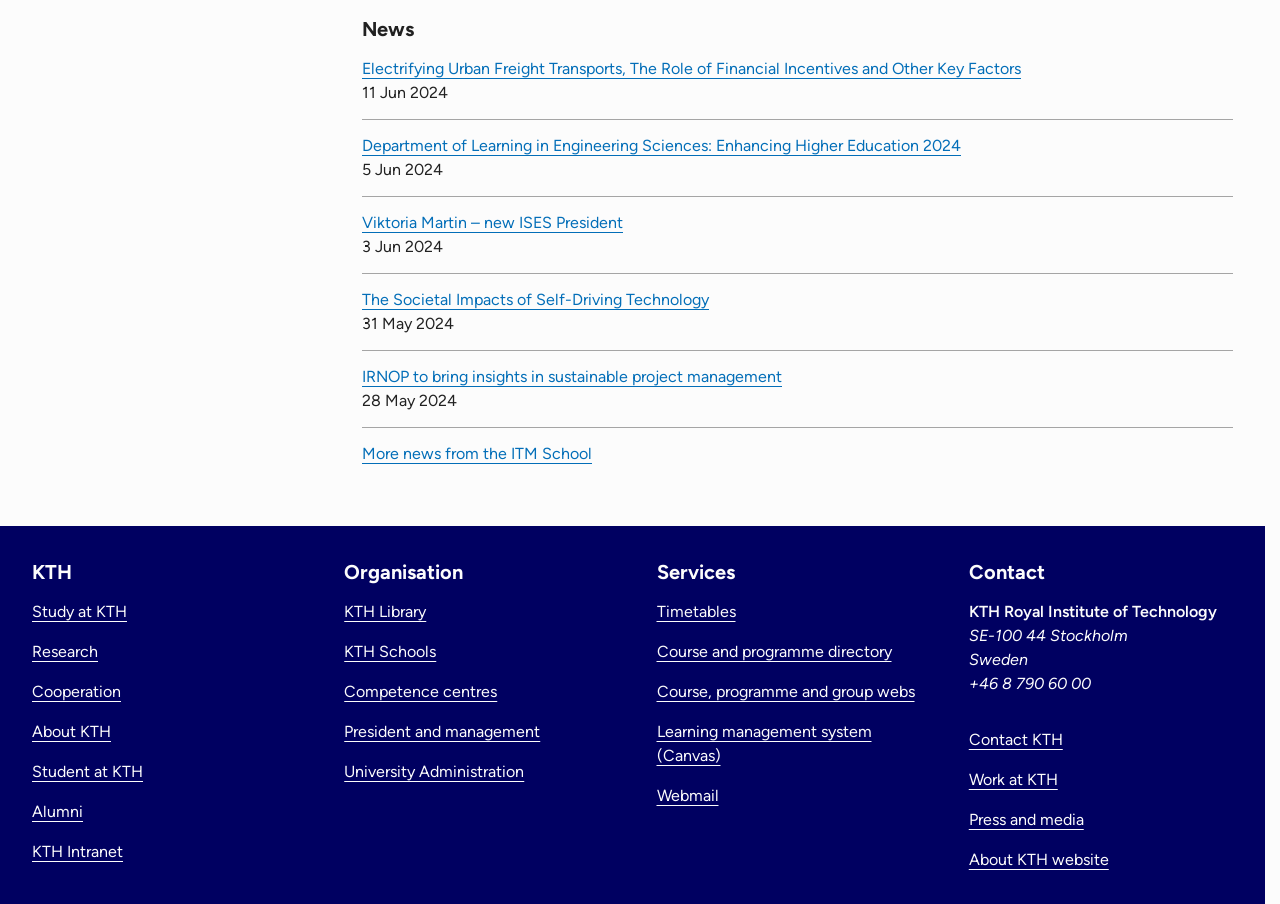Locate the bounding box coordinates of the clickable part needed for the task: "type Email Address".

None